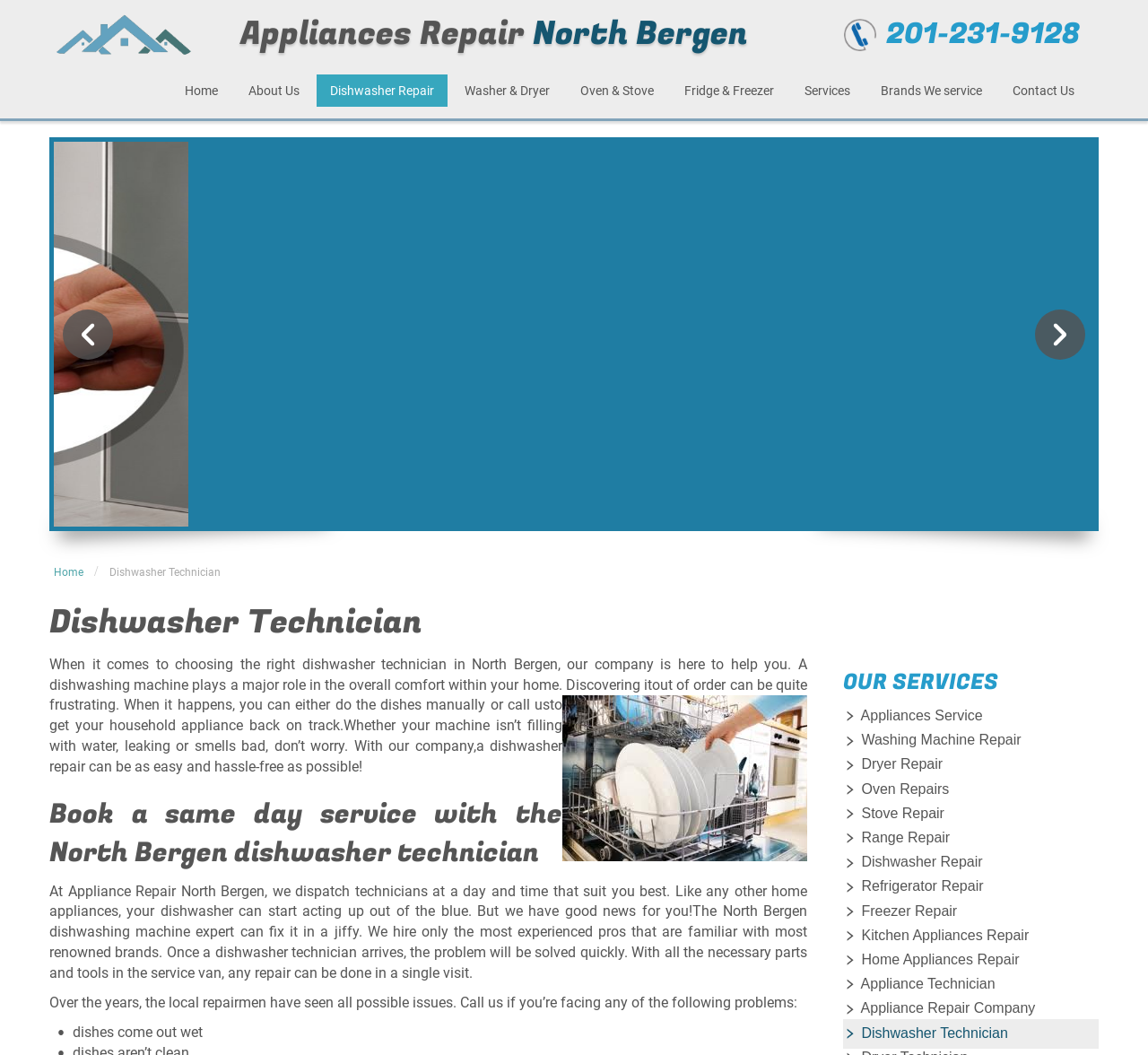What is the company's phone number?
Refer to the image and give a detailed answer to the query.

I found the phone number by looking at the link element with the text '201-231-9128' which is located at the top of the webpage.